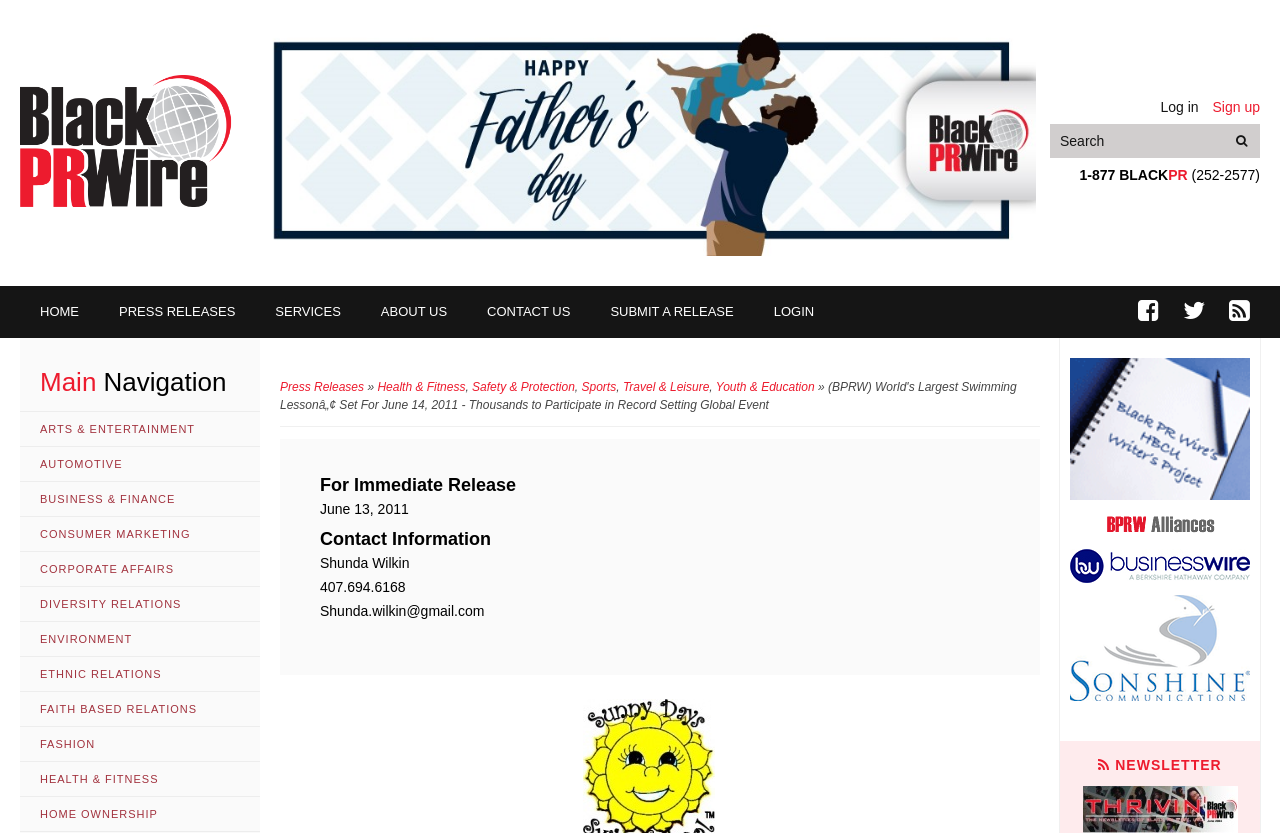By analyzing the image, answer the following question with a detailed response: What is the phone number to contact for press releases?

I found the phone number by looking at the top section of the webpage, where it says '1-877 BLACK (252-2577)'. This is likely the contact information for press releases.